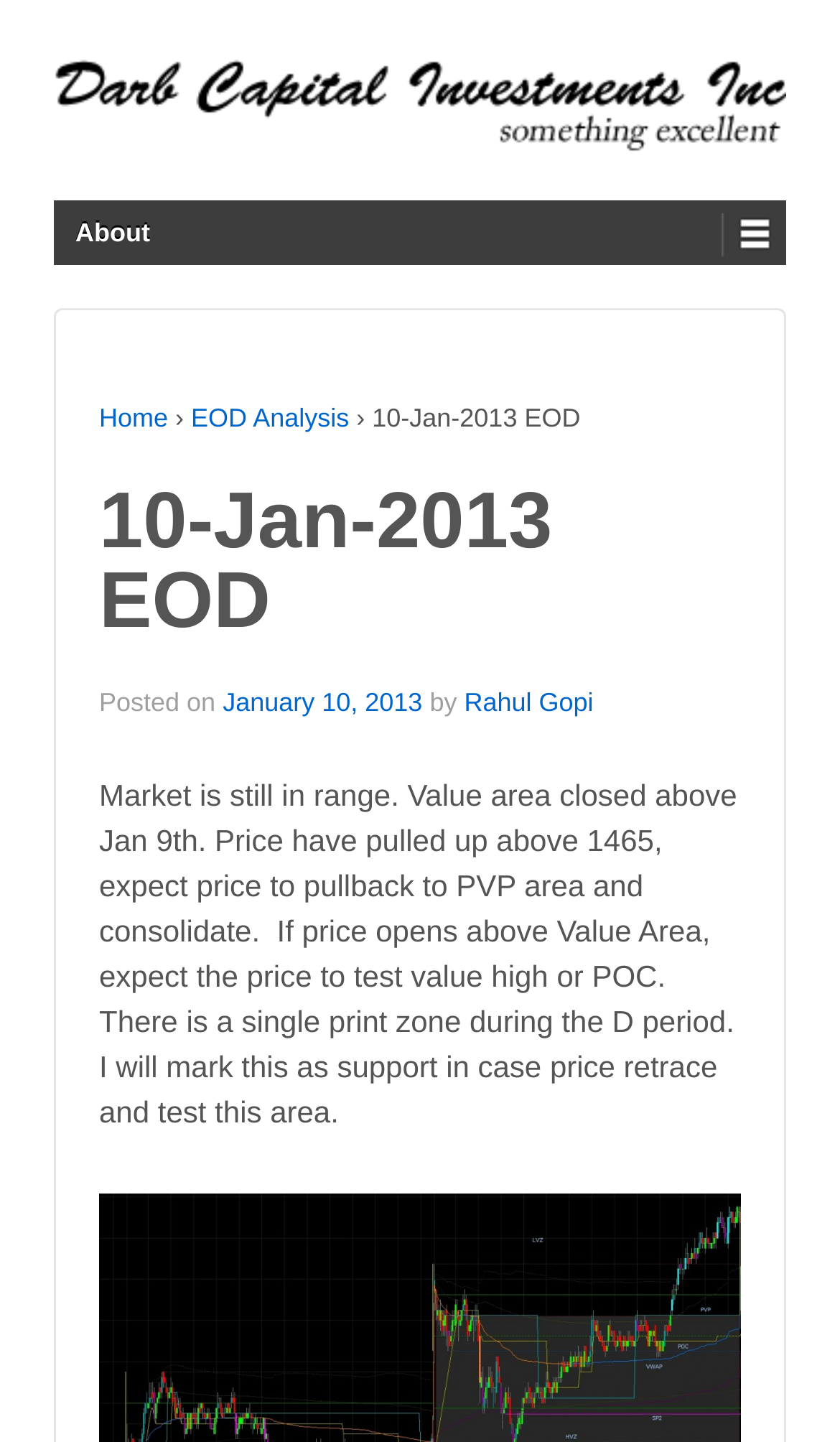Locate the bounding box coordinates of the item that should be clicked to fulfill the instruction: "visit Darb Capital Investments Inc homepage".

[0.064, 0.056, 0.936, 0.08]